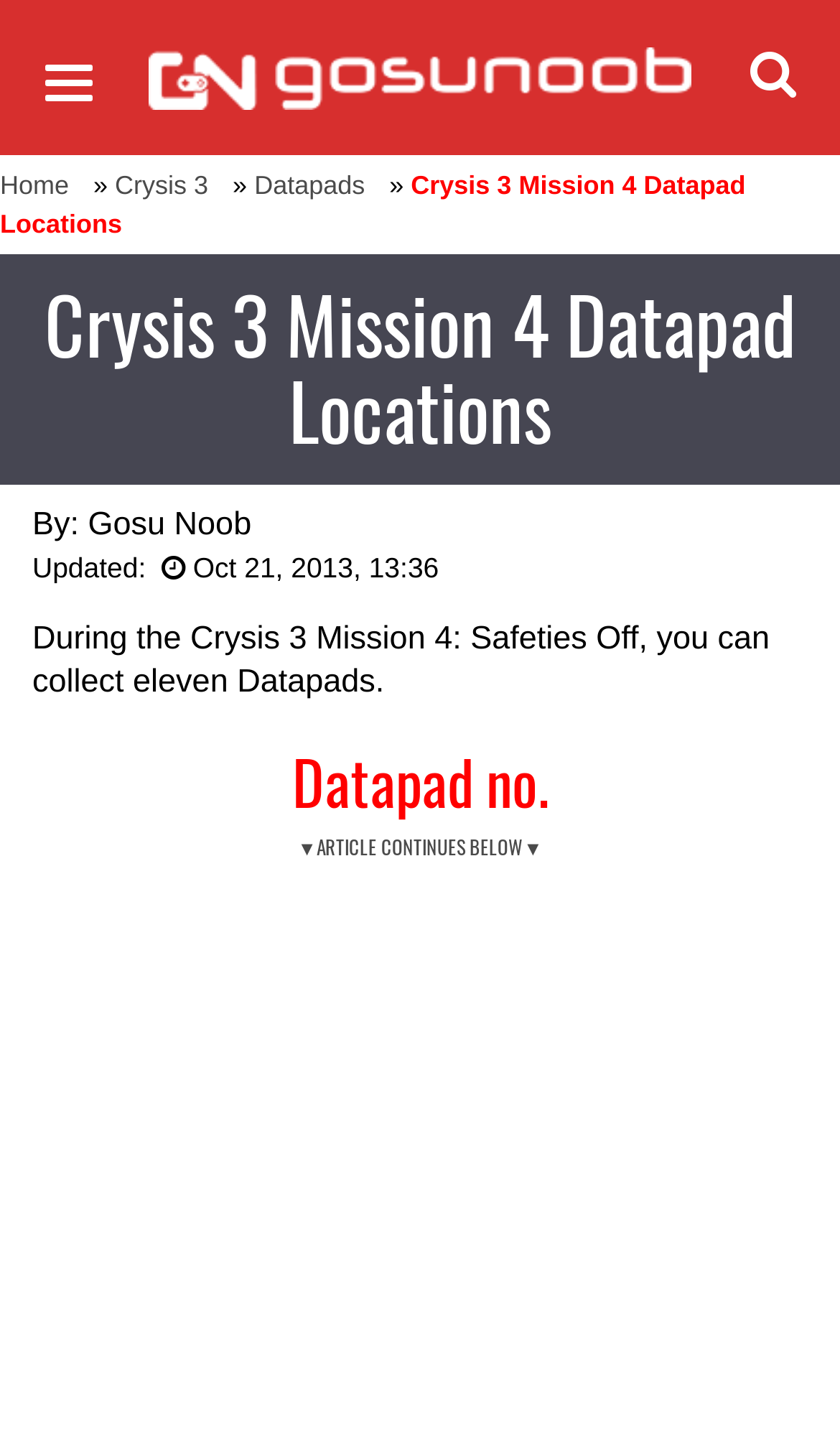Who is the author of this guide?
Examine the webpage screenshot and provide an in-depth answer to the question.

I found the answer by looking at the text that says 'By: Gosu Noob'.